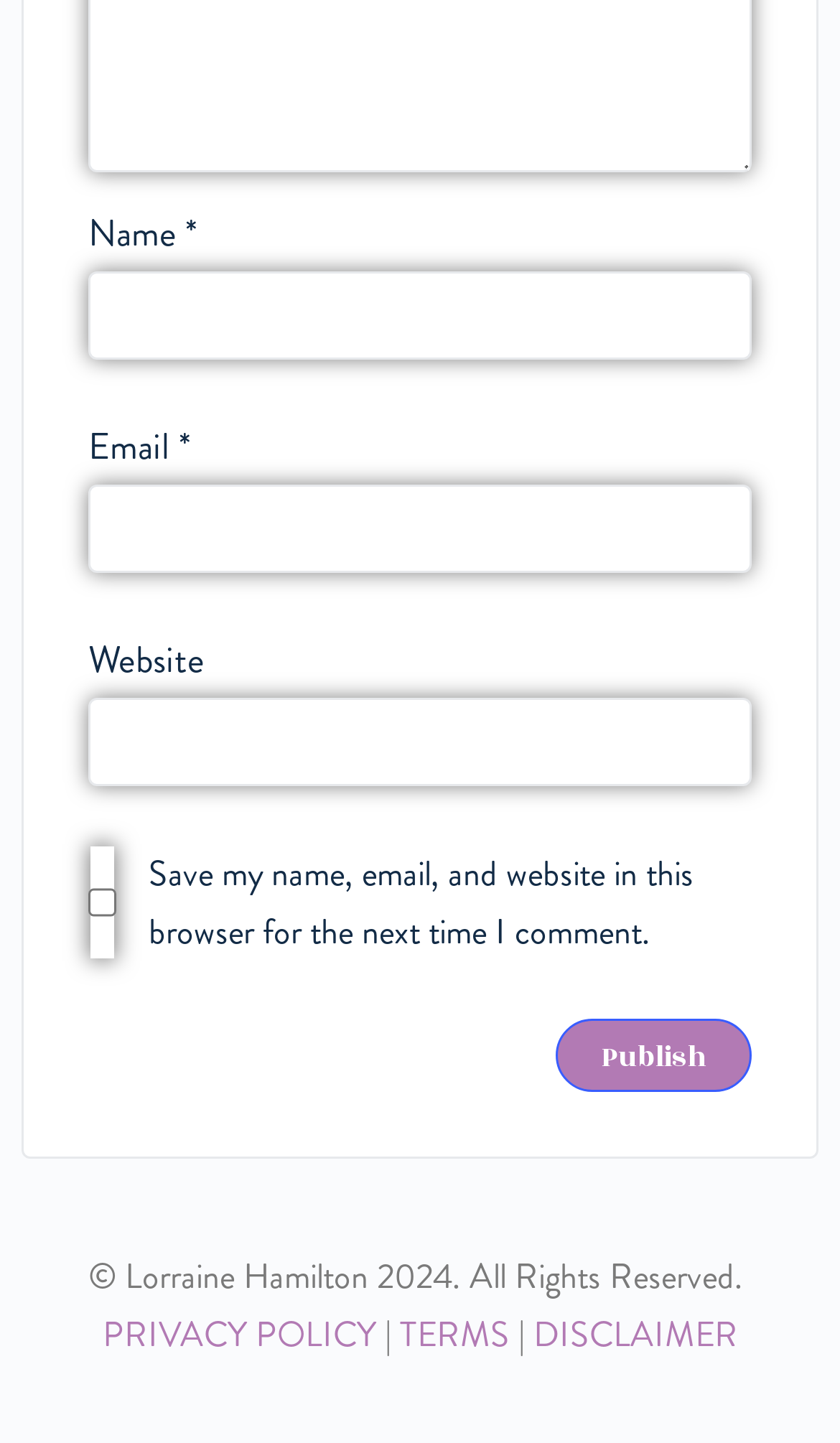What is the copyright year mentioned in the footer?
Based on the visual details in the image, please answer the question thoroughly.

The footer section contains a StaticText element with the text '© Lorraine Hamilton 2024. All Rights Reserved.', indicating that the copyright year is 2024.